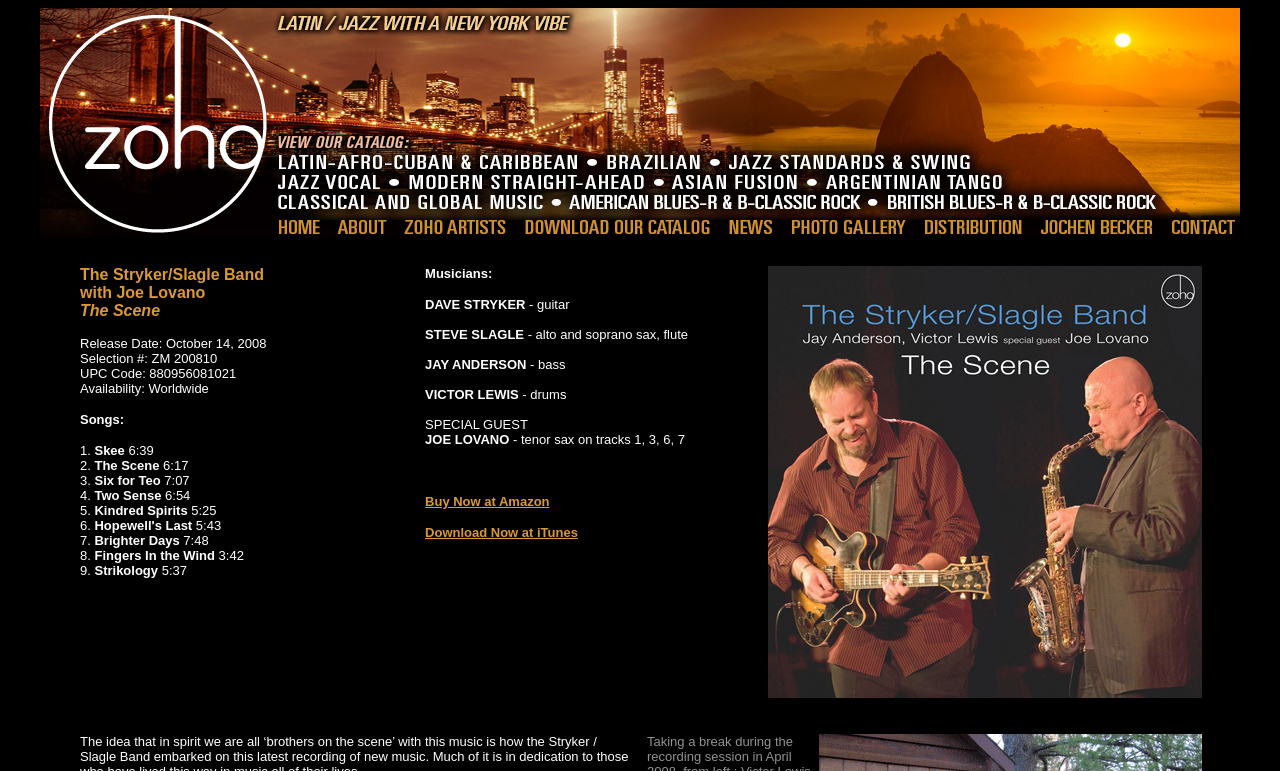Bounding box coordinates should be in the format (top-left x, top-left y, bottom-right x, bottom-right y) and all values should be floating point numbers between 0 and 1. Determine the bounding box coordinate for the UI element described as: Buy Now at Amazon

[0.332, 0.641, 0.429, 0.66]